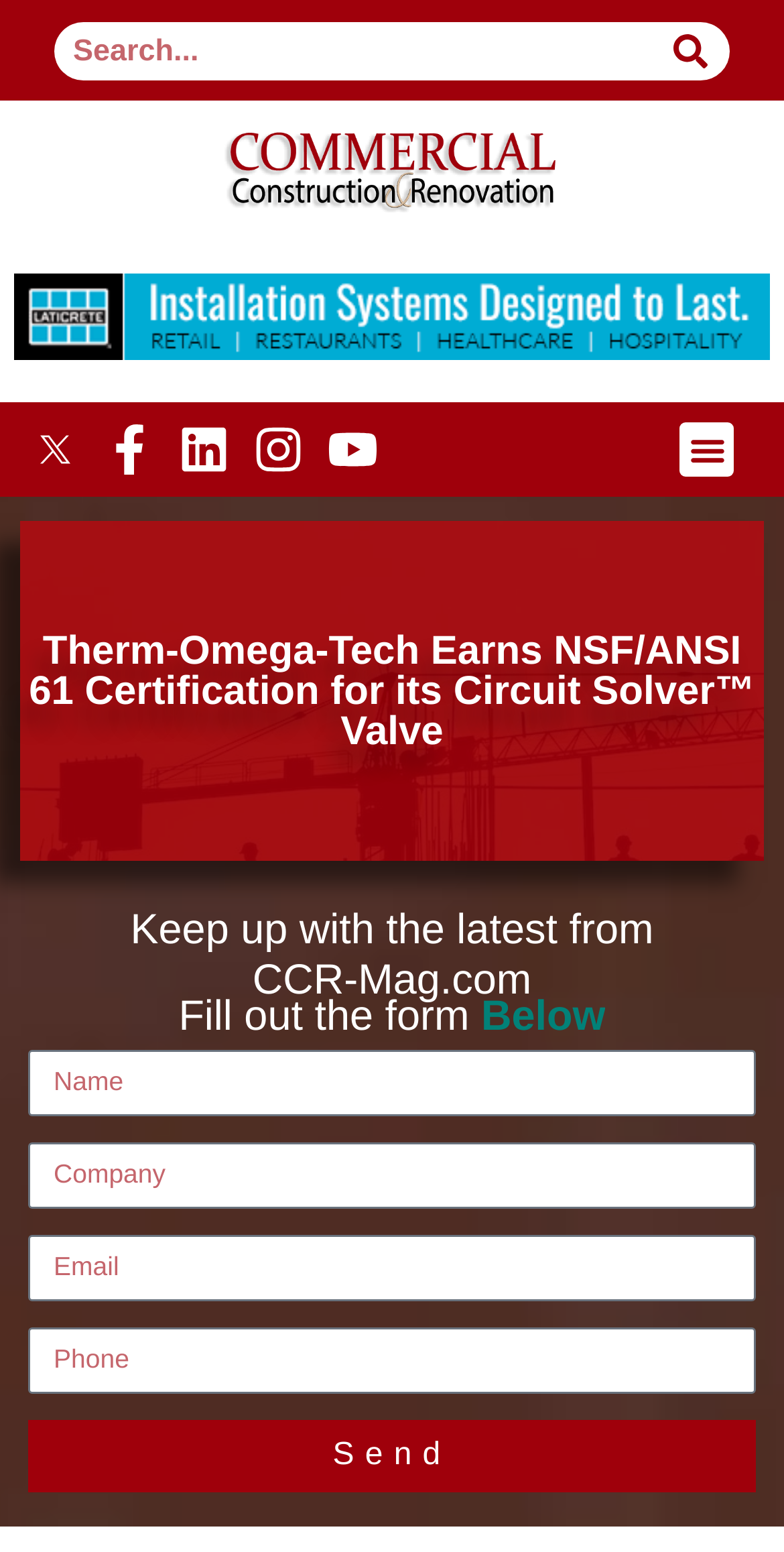Locate the bounding box coordinates of the element that should be clicked to execute the following instruction: "Toggle menu".

[0.867, 0.273, 0.936, 0.308]